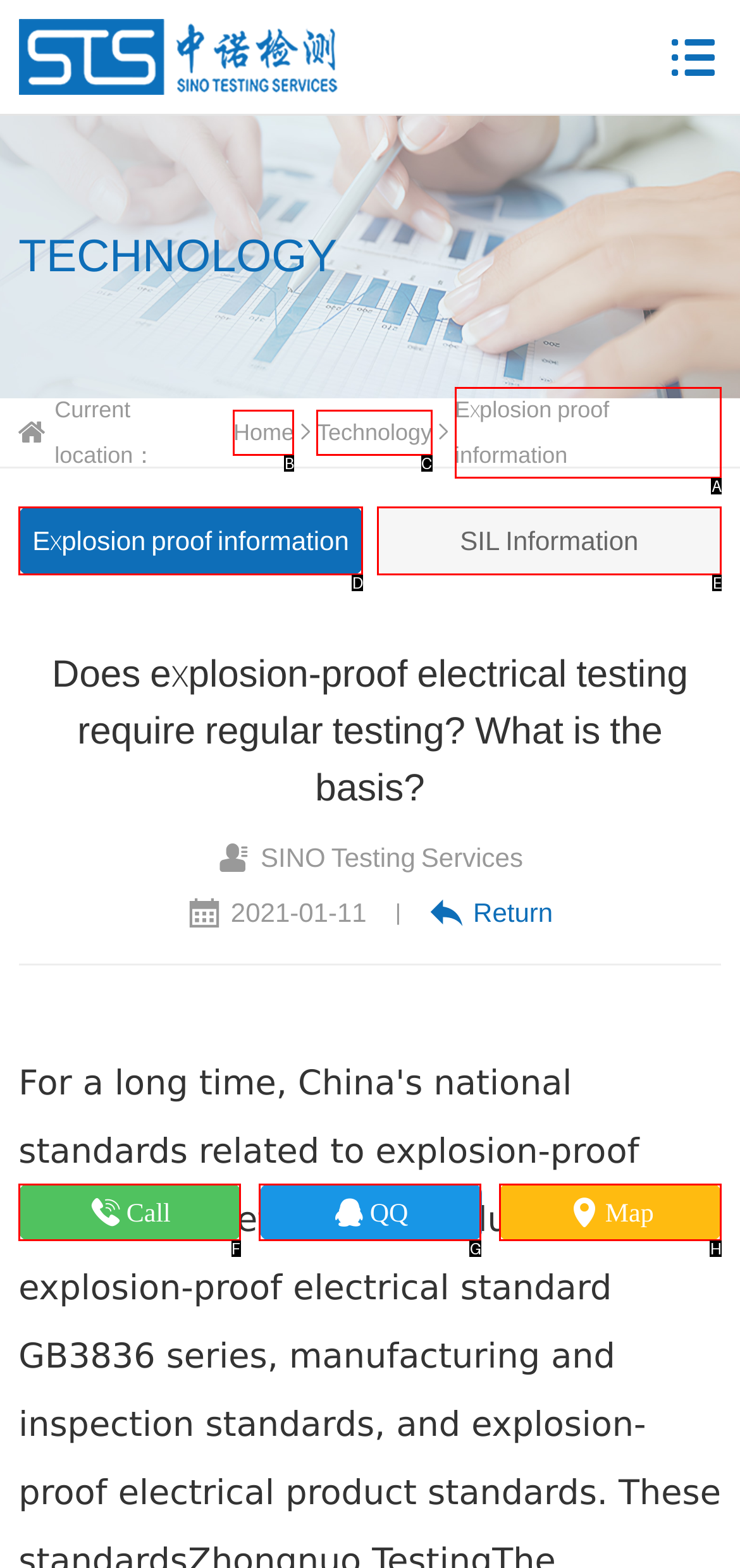Select the appropriate HTML element to click for the following task: View Explosion proof information
Answer with the letter of the selected option from the given choices directly.

A